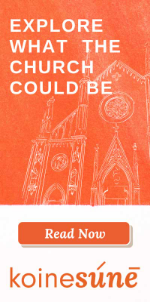Offer a detailed narrative of the scene shown in the image.

This image features a vibrant orange background with the text "EXPLORE WHAT THE CHURCH COULD BE" prominently displayed at the top. Below the text, there is a stylized sketch of a church with intricate architectural details, emphasizing themes of spirituality and community. The image includes a call-to-action button at the bottom that reads "Read Now" in an inviting white font against an orange background, encouraging viewers to engage further with the content. This advertisement is part of a promotion for "Koinesuné," likely aimed at stimulating interest in discussions about the church's potential and future.